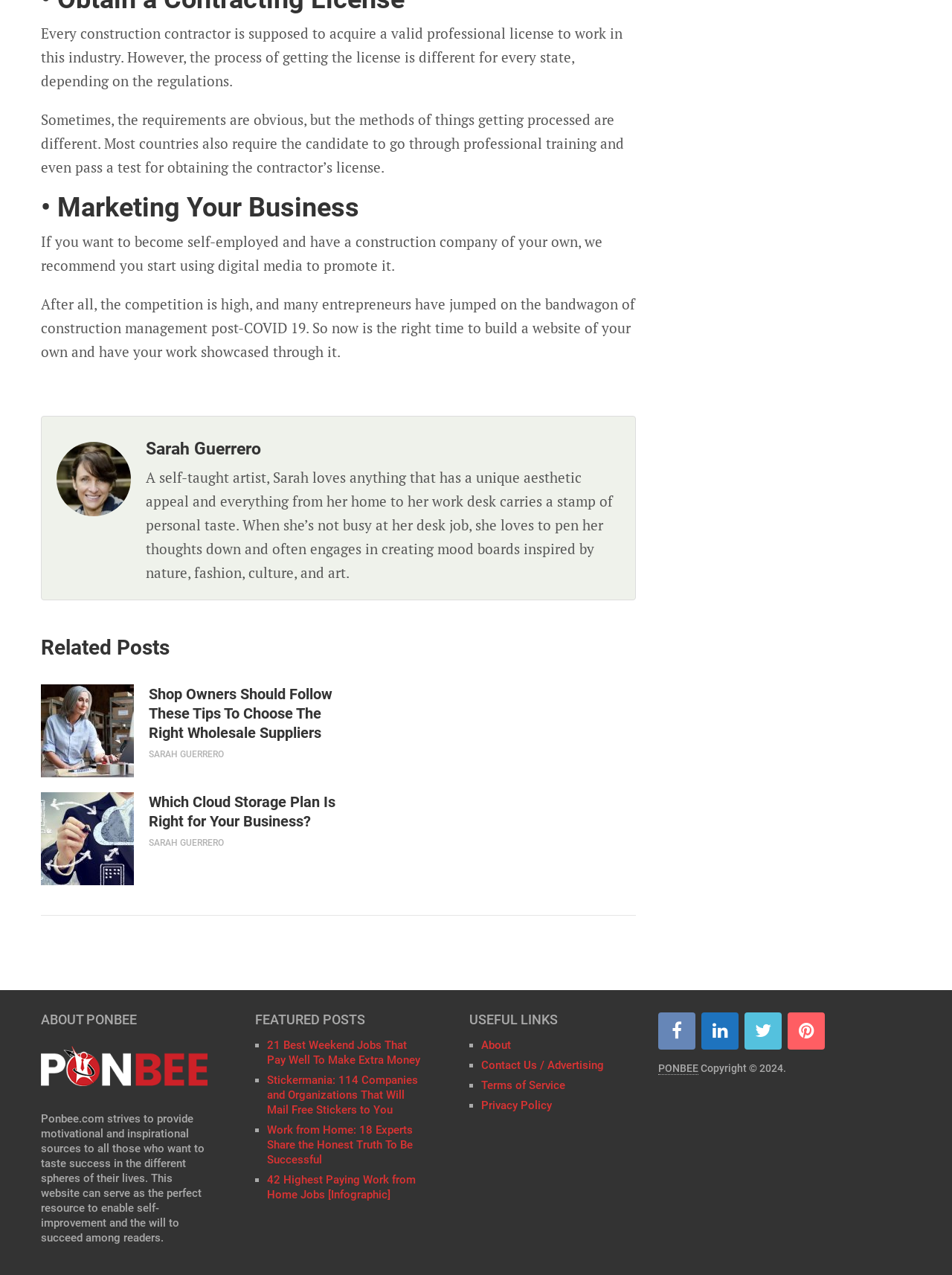Predict the bounding box coordinates for the UI element described as: "Contact Us / Advertising". The coordinates should be four float numbers between 0 and 1, presented as [left, top, right, bottom].

[0.506, 0.83, 0.634, 0.841]